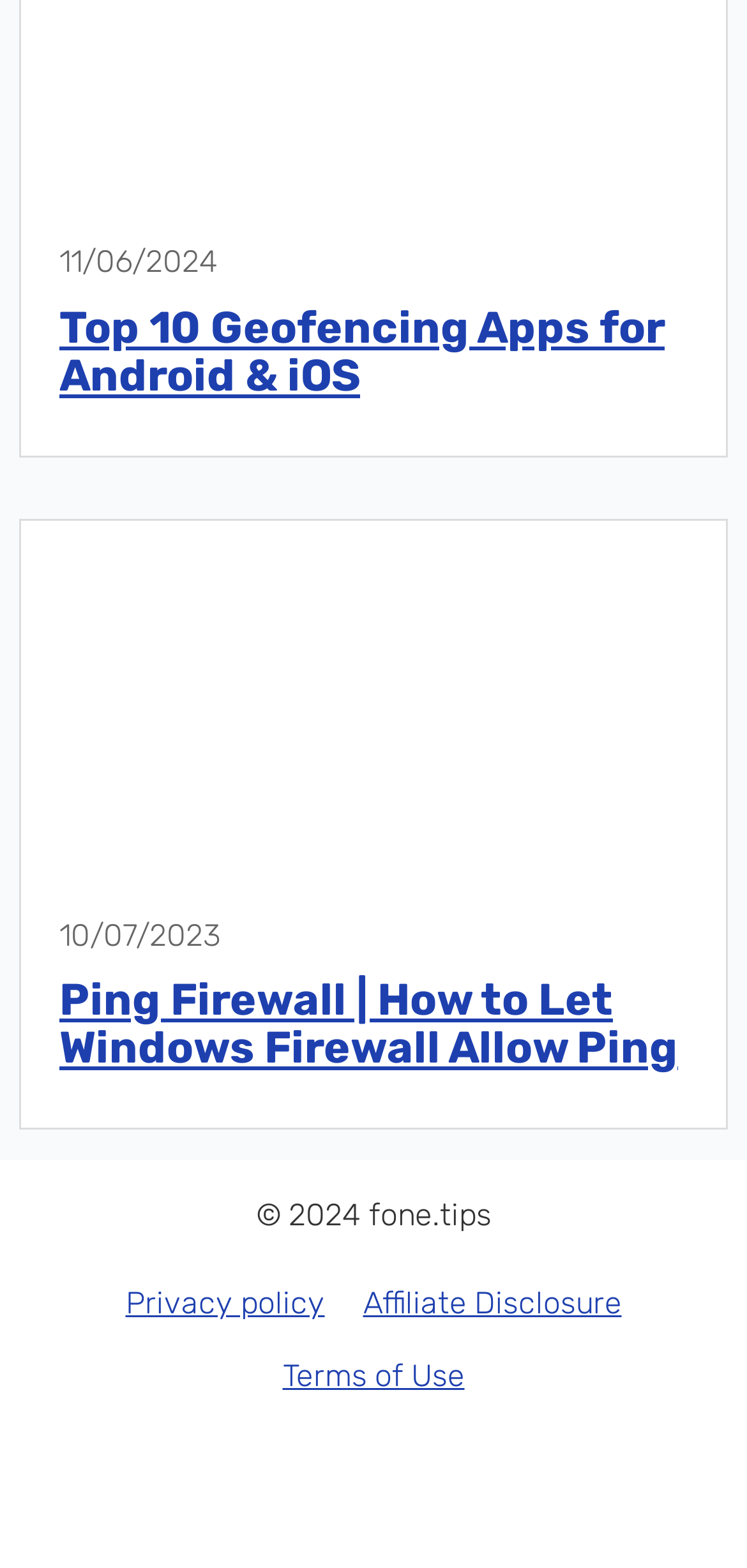Provide the bounding box coordinates for the UI element that is described as: "Affiliate Disclosure".

[0.486, 0.819, 0.832, 0.842]